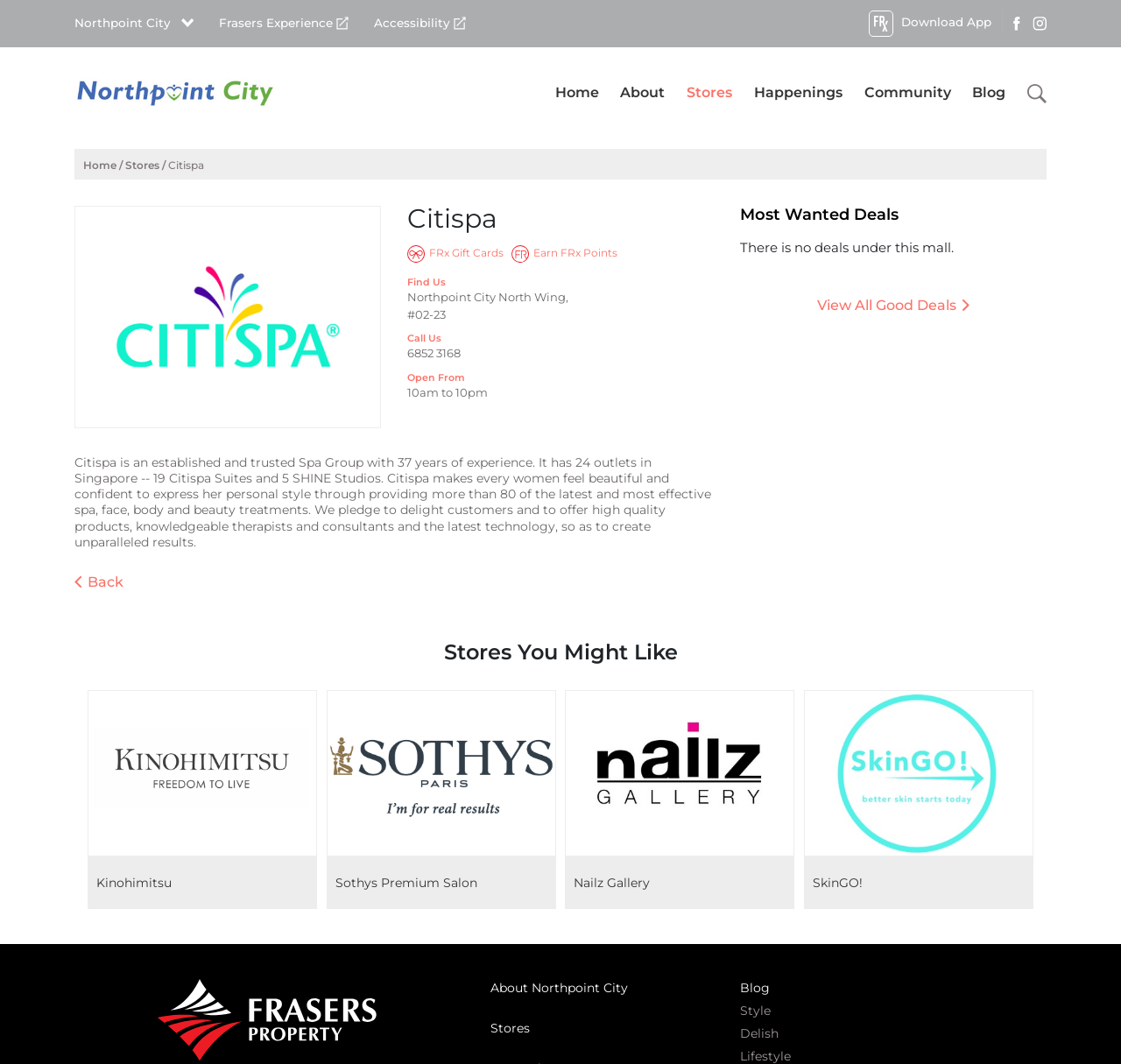Find the bounding box coordinates of the element to click in order to complete the given instruction: "View All Good Deals."

[0.729, 0.279, 0.865, 0.294]